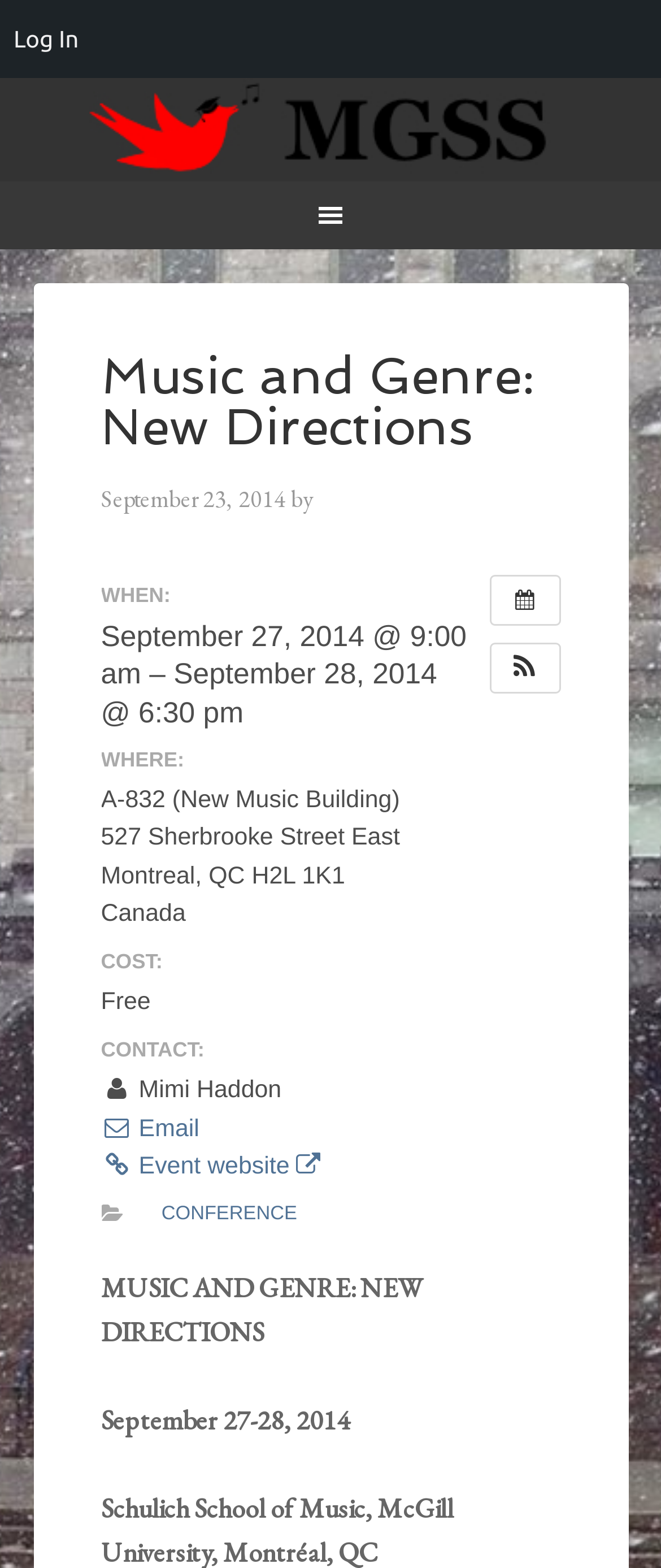From the element description: "Event website", extract the bounding box coordinates of the UI element. The coordinates should be expressed as four float numbers between 0 and 1, in the order [left, top, right, bottom].

[0.153, 0.736, 0.484, 0.753]